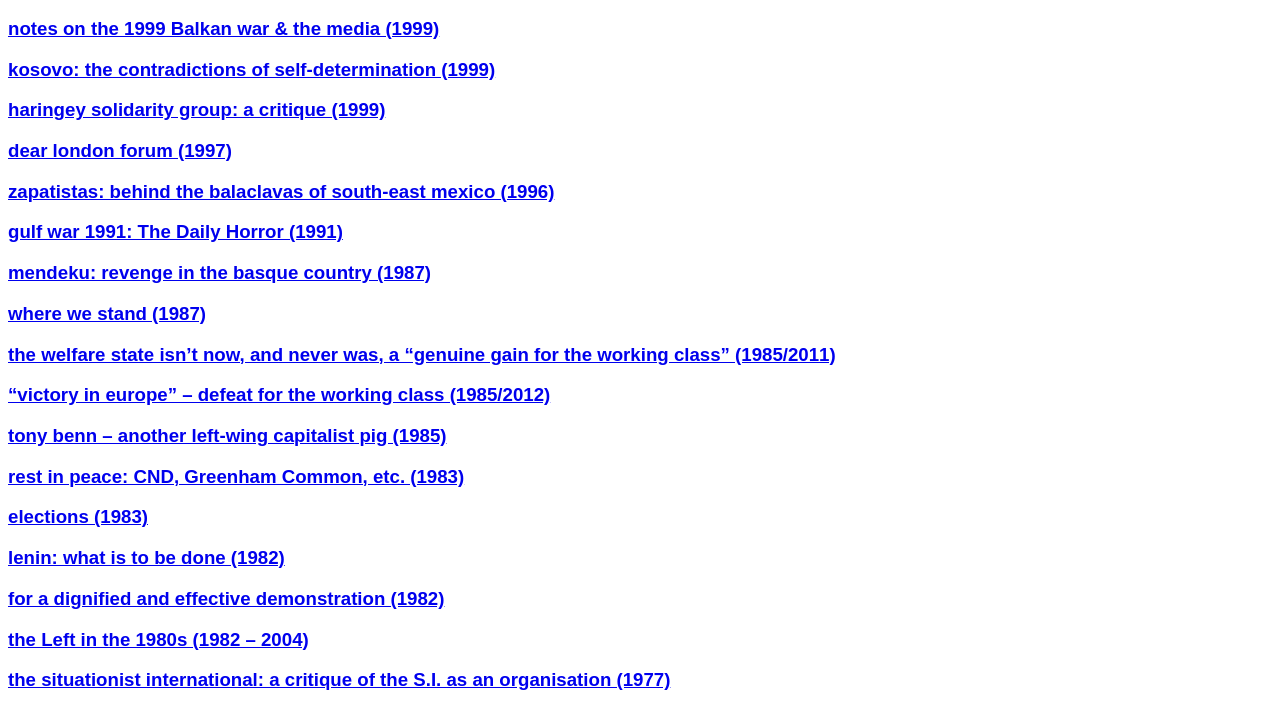Please locate the bounding box coordinates of the element that needs to be clicked to achieve the following instruction: "Discover the situationist international: a critique of the S.I. as an organisation". The coordinates should be four float numbers between 0 and 1, i.e., [left, top, right, bottom].

[0.006, 0.952, 0.524, 0.982]